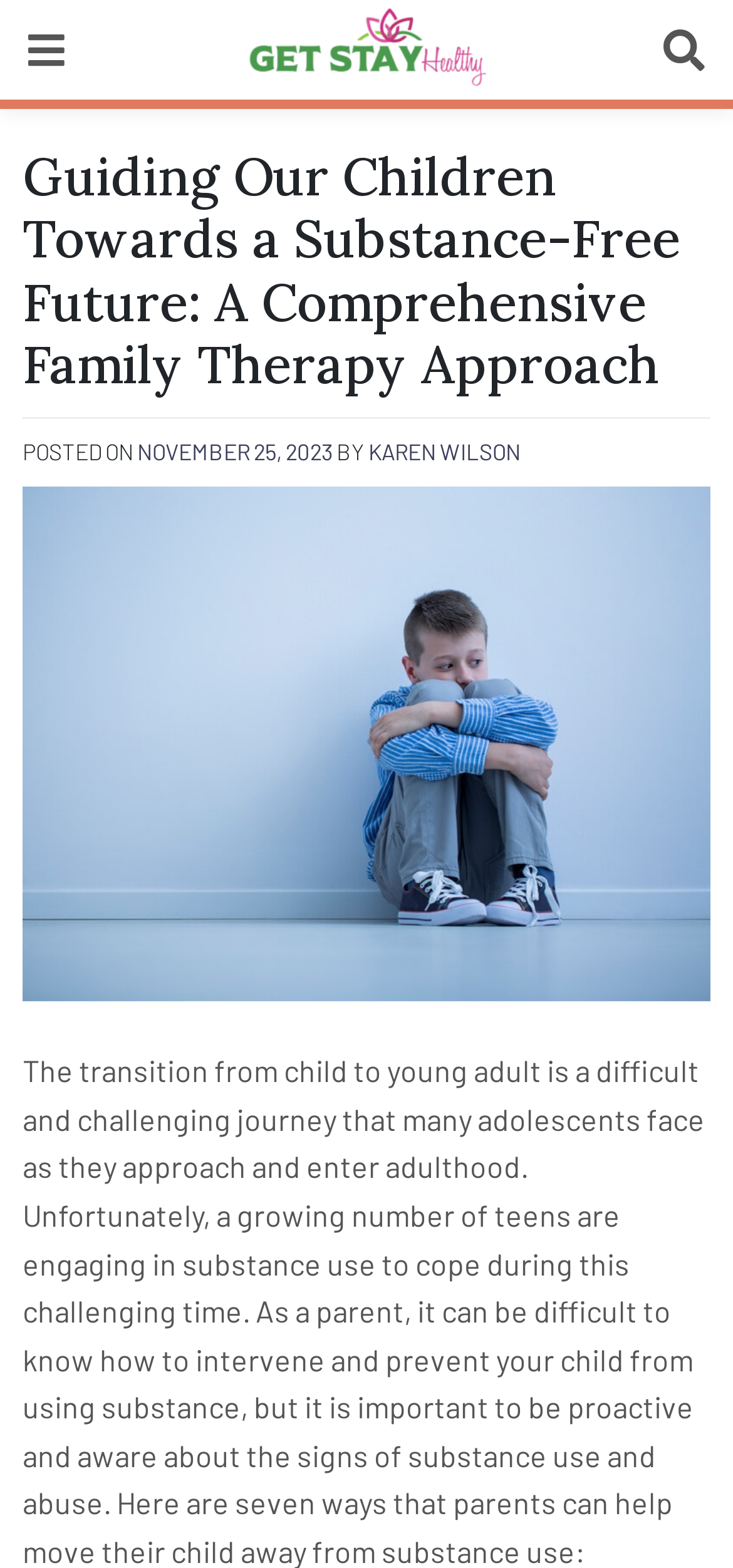Determine the bounding box coordinates for the HTML element mentioned in the following description: "Karen Wilson". The coordinates should be a list of four floats ranging from 0 to 1, represented as [left, top, right, bottom].

[0.503, 0.279, 0.71, 0.295]